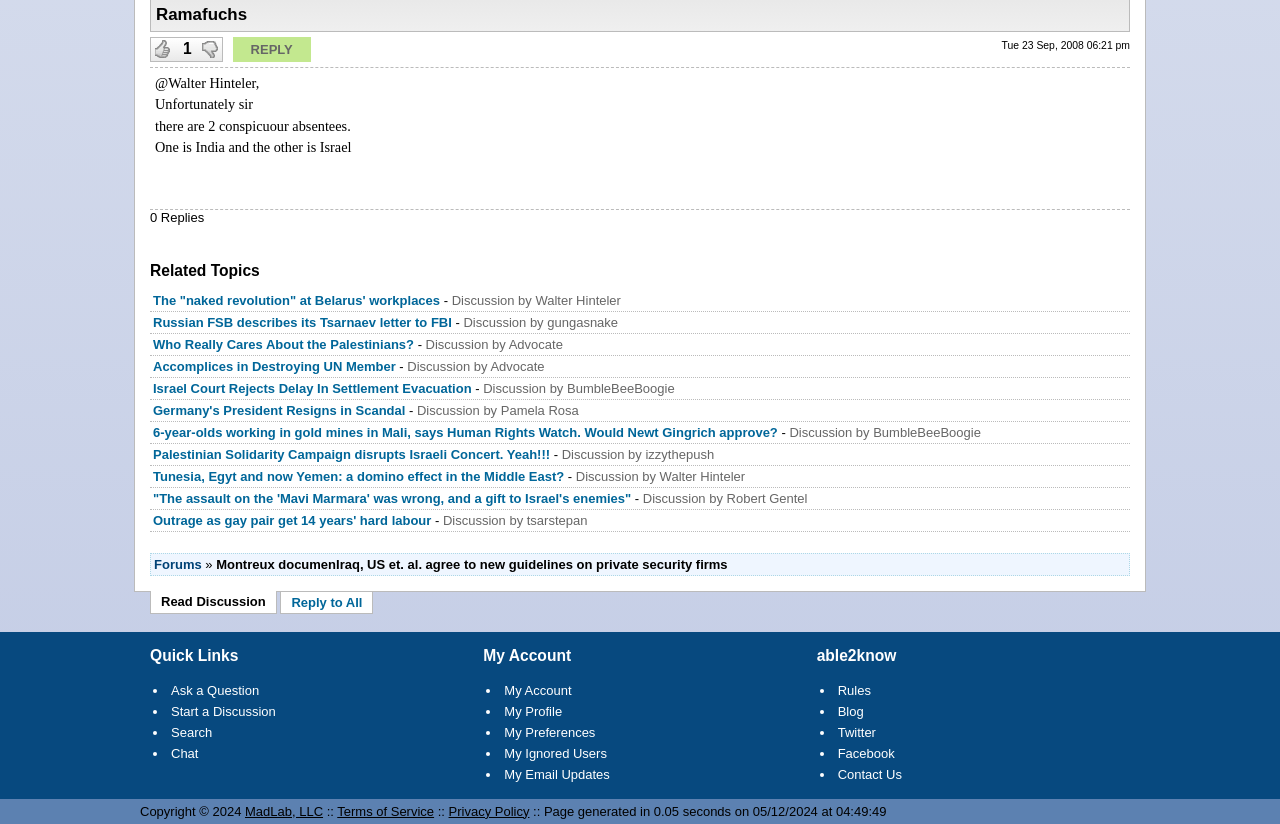What is the username of the person who replied?
Please use the image to deliver a detailed and complete answer.

The username is found in the StaticText element with the text 'Ramafuchs' at the top of the webpage, which is likely the username of the person who replied to a discussion.